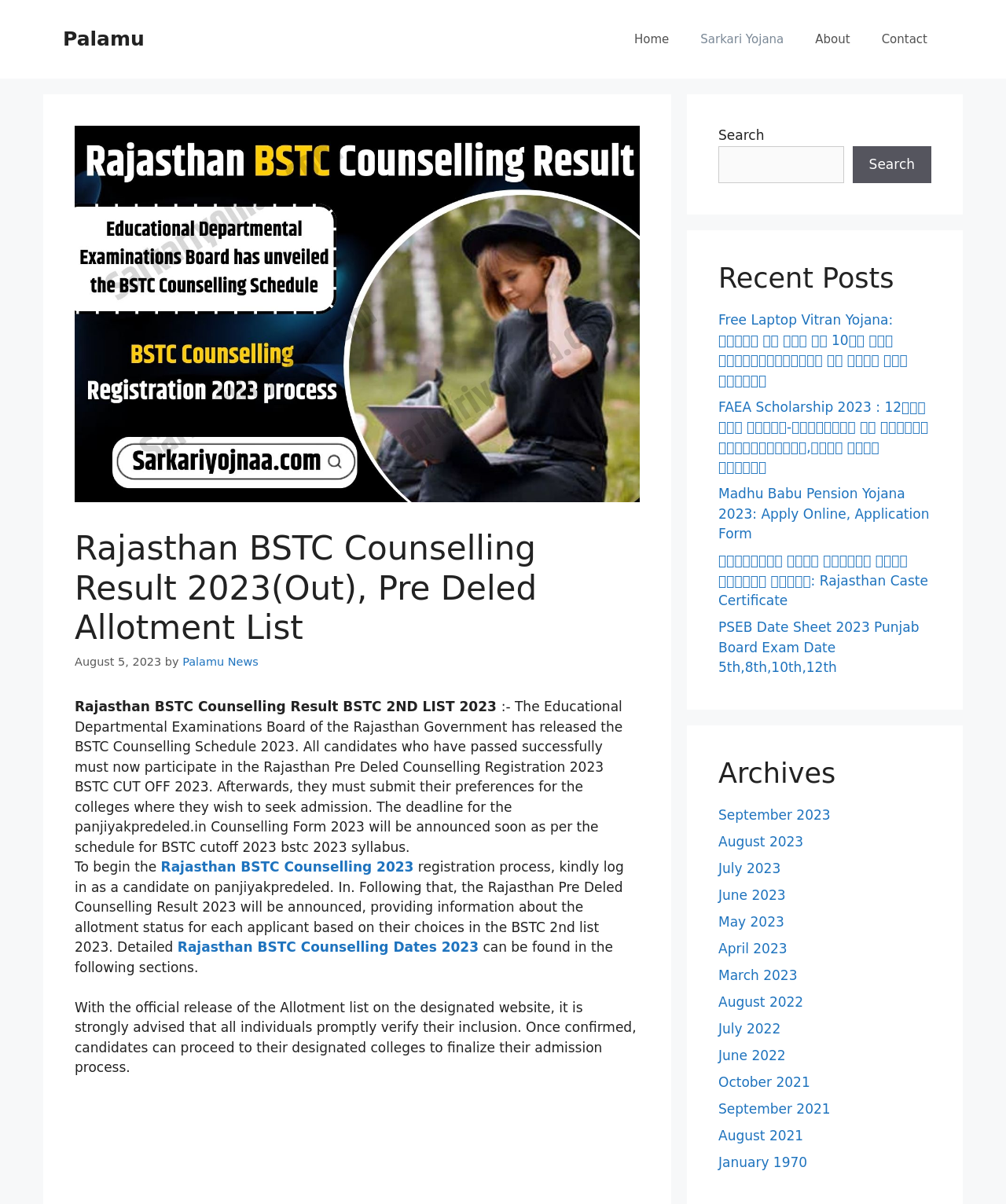Find the UI element described as: "September 2023" and predict its bounding box coordinates. Ensure the coordinates are four float numbers between 0 and 1, [left, top, right, bottom].

[0.714, 0.67, 0.826, 0.683]